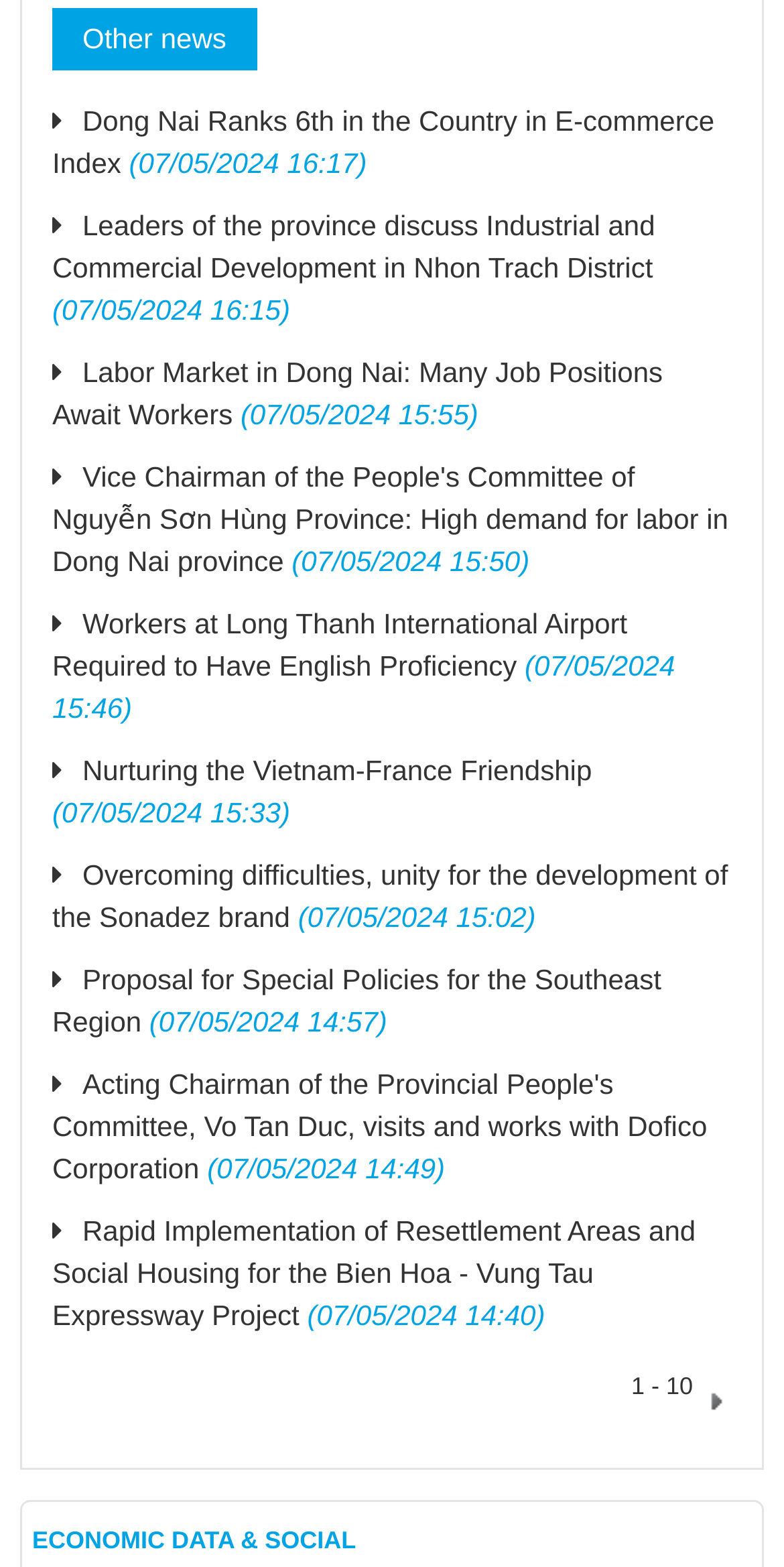Please find the bounding box coordinates of the element's region to be clicked to carry out this instruction: "Go to the next page".

[0.892, 0.875, 0.933, 0.893]